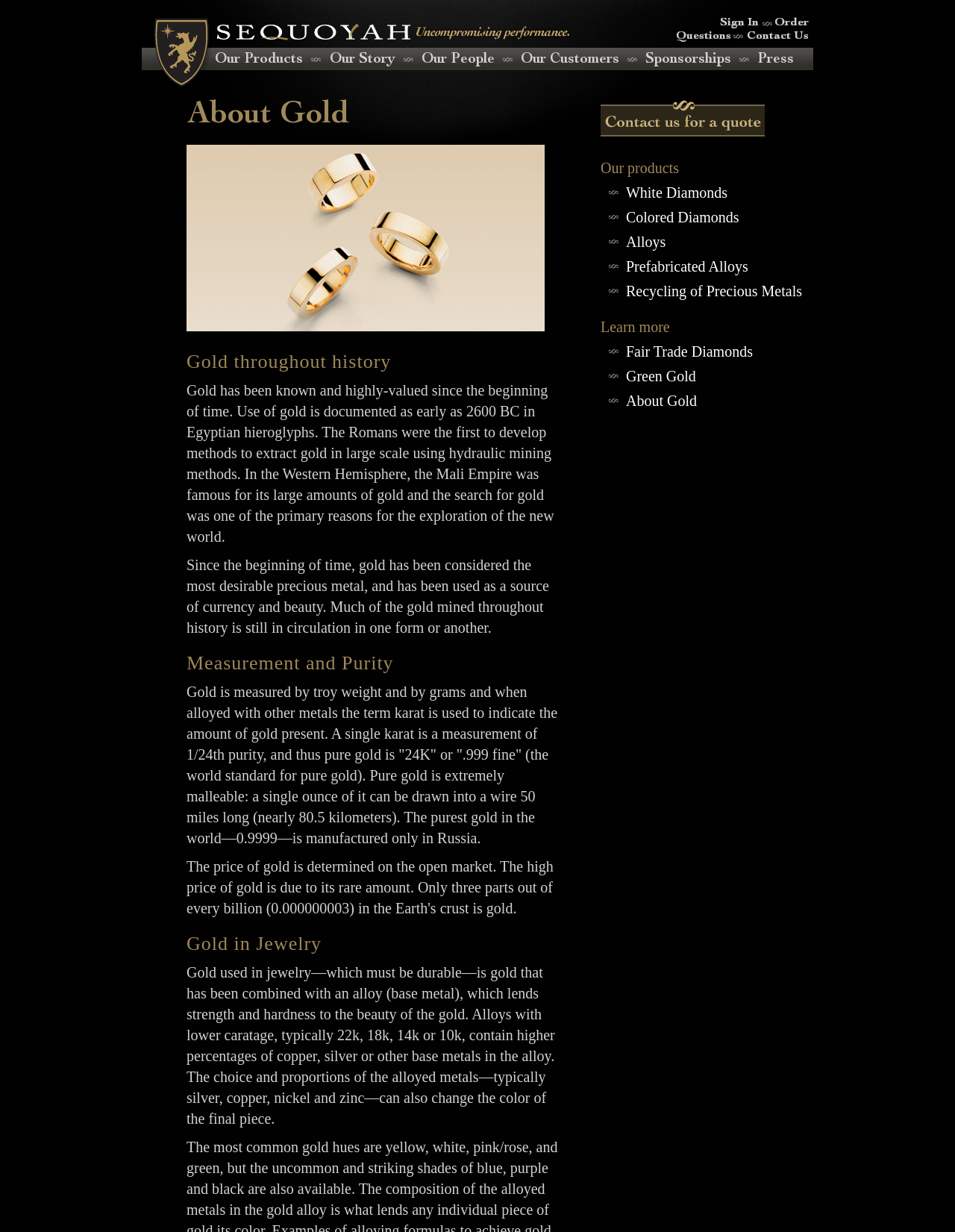What is the main topic of this webpage?
From the image, provide a succinct answer in one word or a short phrase.

Gold